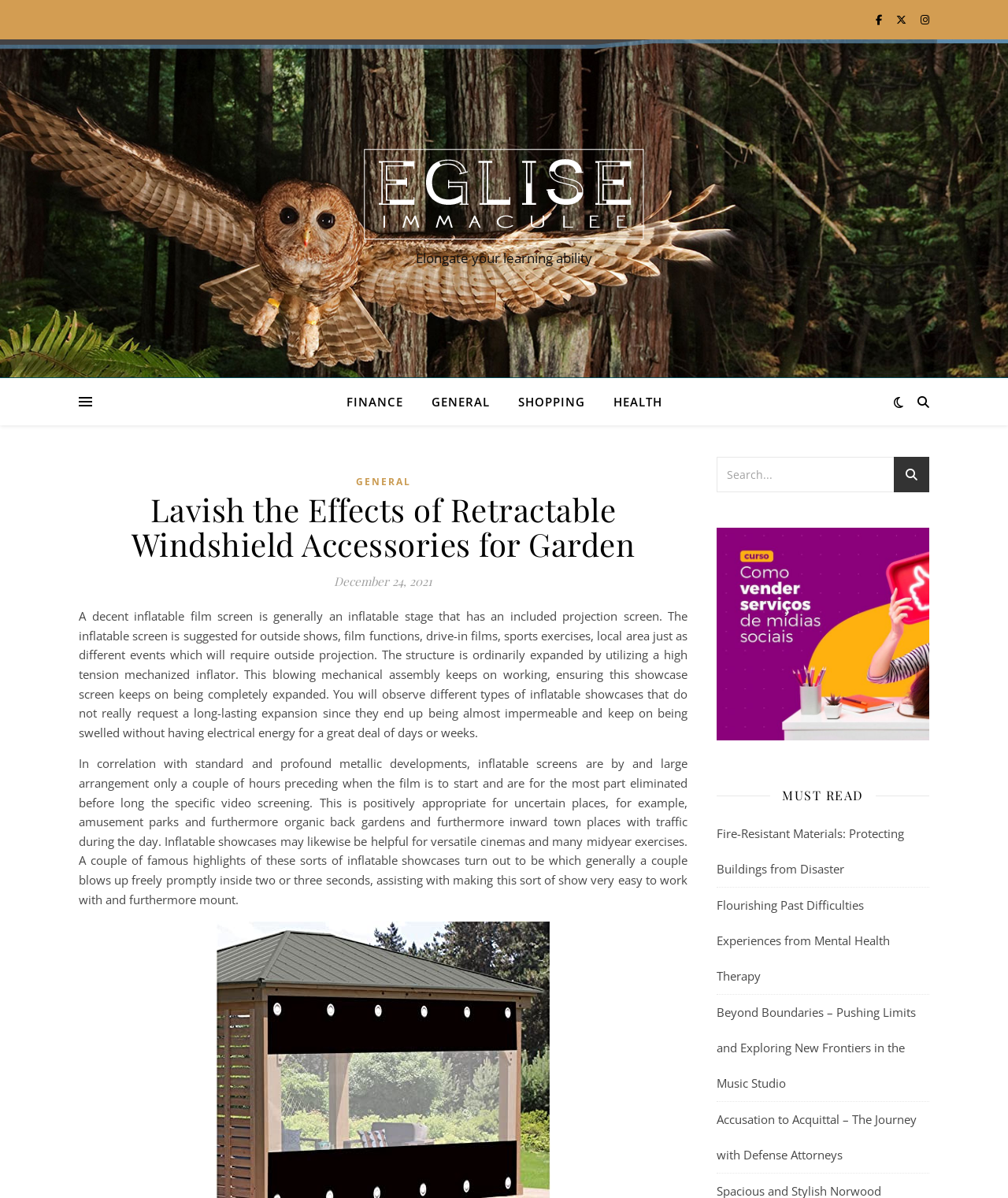What type of content is available on this webpage?
Give a one-word or short-phrase answer derived from the screenshot.

Articles and blog posts